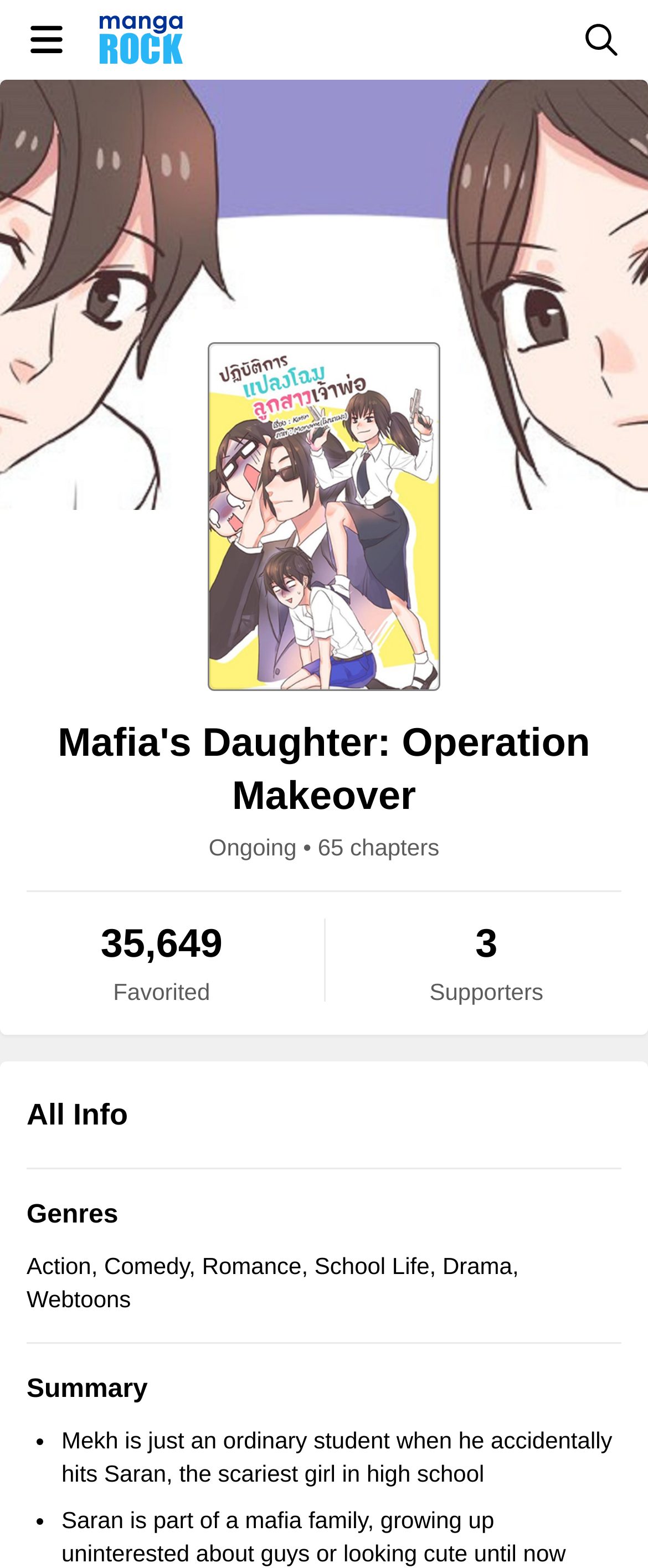What is Saran's family background?
Refer to the image and provide a detailed answer to the question.

I found the answer by looking at the StaticText element with the text 'Saran is part of a mafia family, growing up uninterested about guys or looking cute until now' which is located in the summary section of the webpage.